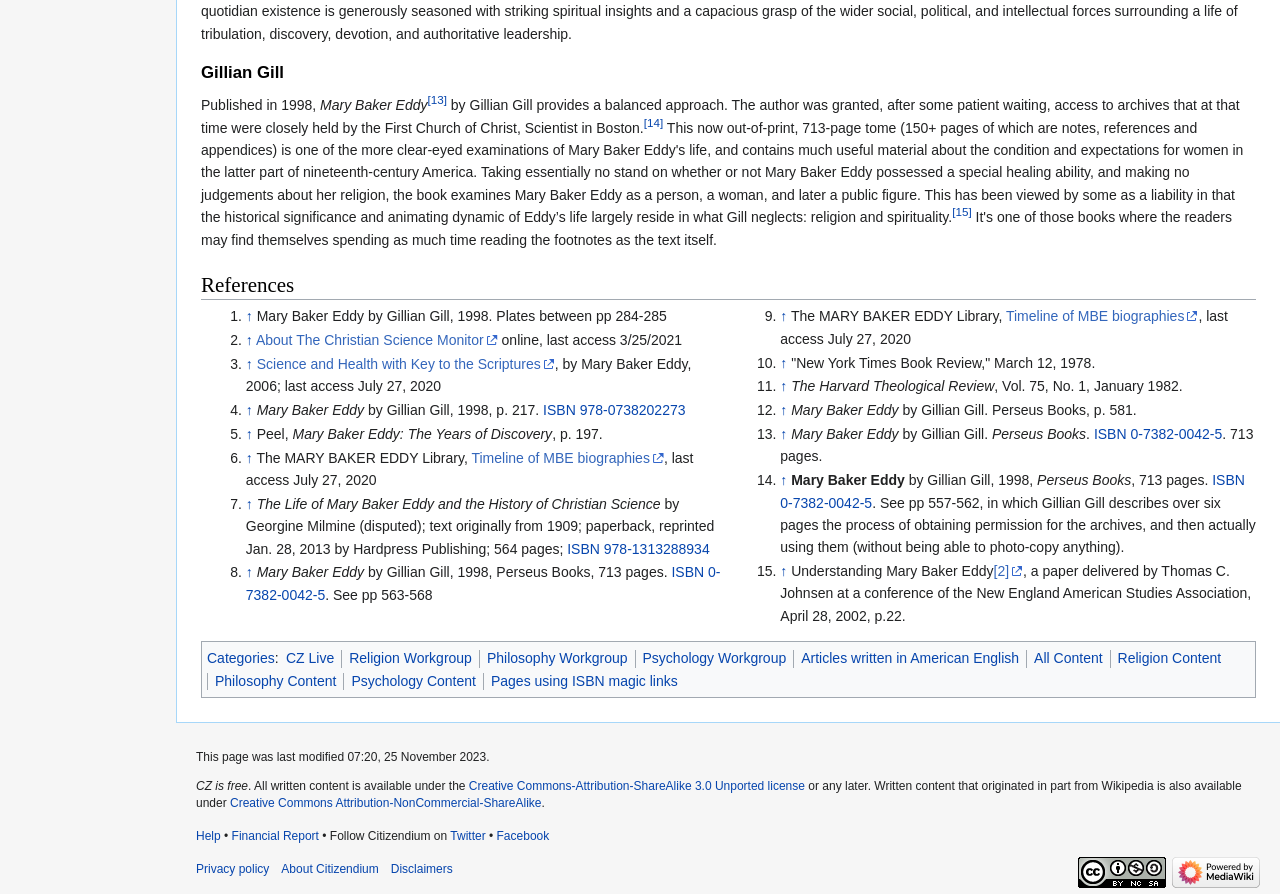Identify the bounding box coordinates for the UI element described by the following text: "ISBN 978-1313288934". Provide the coordinates as four float numbers between 0 and 1, in the format [left, top, right, bottom].

[0.443, 0.605, 0.554, 0.623]